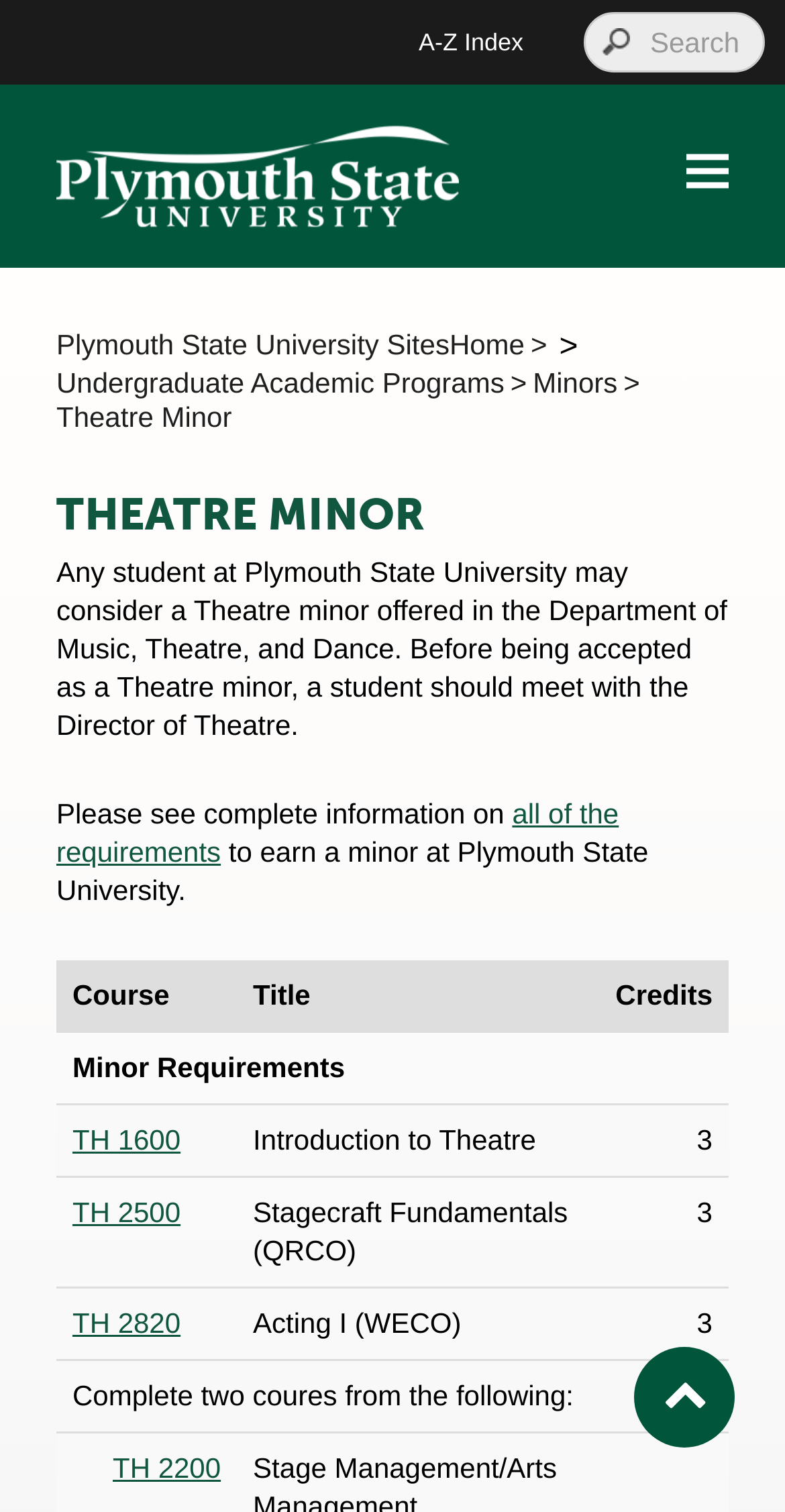How many credits is the course TH 01600?
Refer to the image and give a detailed answer to the question.

The course TH 01600 is listed in the table with its credits, which is 3. This information can be found in the gridcell containing the course title and credits.